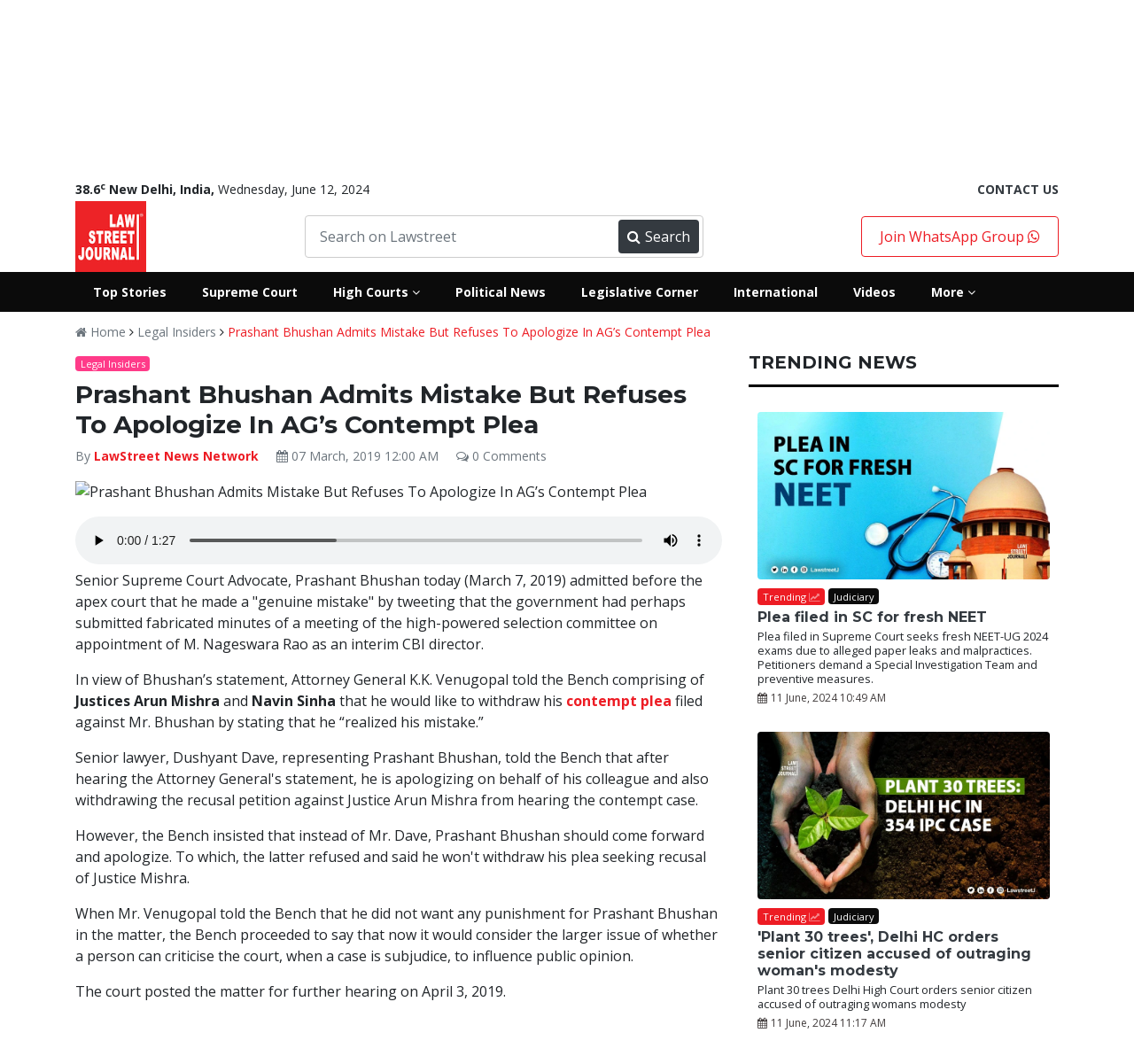Please determine the bounding box coordinates of the area that needs to be clicked to complete this task: 'Search on Lawstreet'. The coordinates must be four float numbers between 0 and 1, formatted as [left, top, right, bottom].

[0.272, 0.206, 0.545, 0.238]